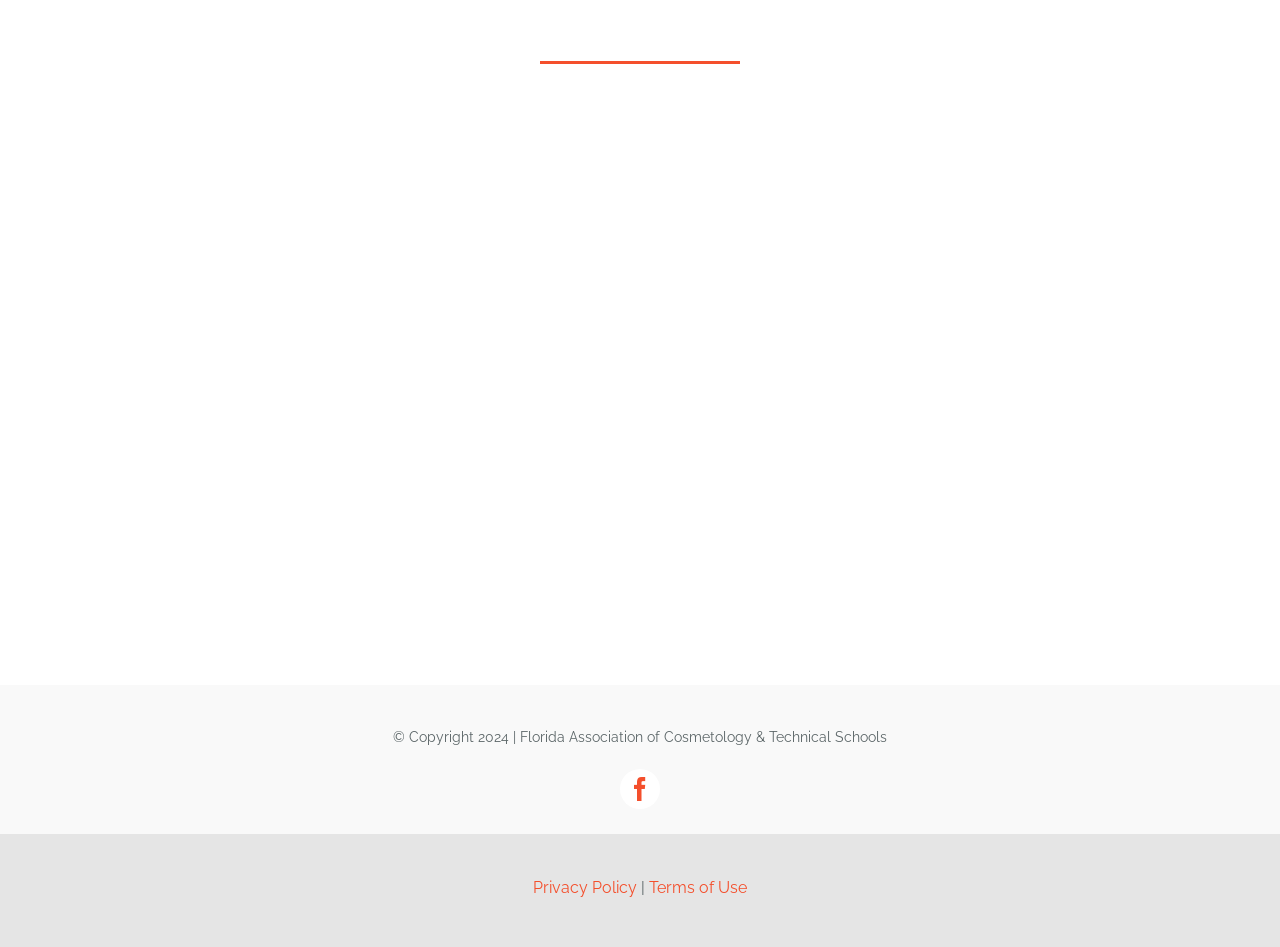Reply to the question below using a single word or brief phrase:
What is the name of the organization?

Florida Association of Cosmetology & Technical Schools